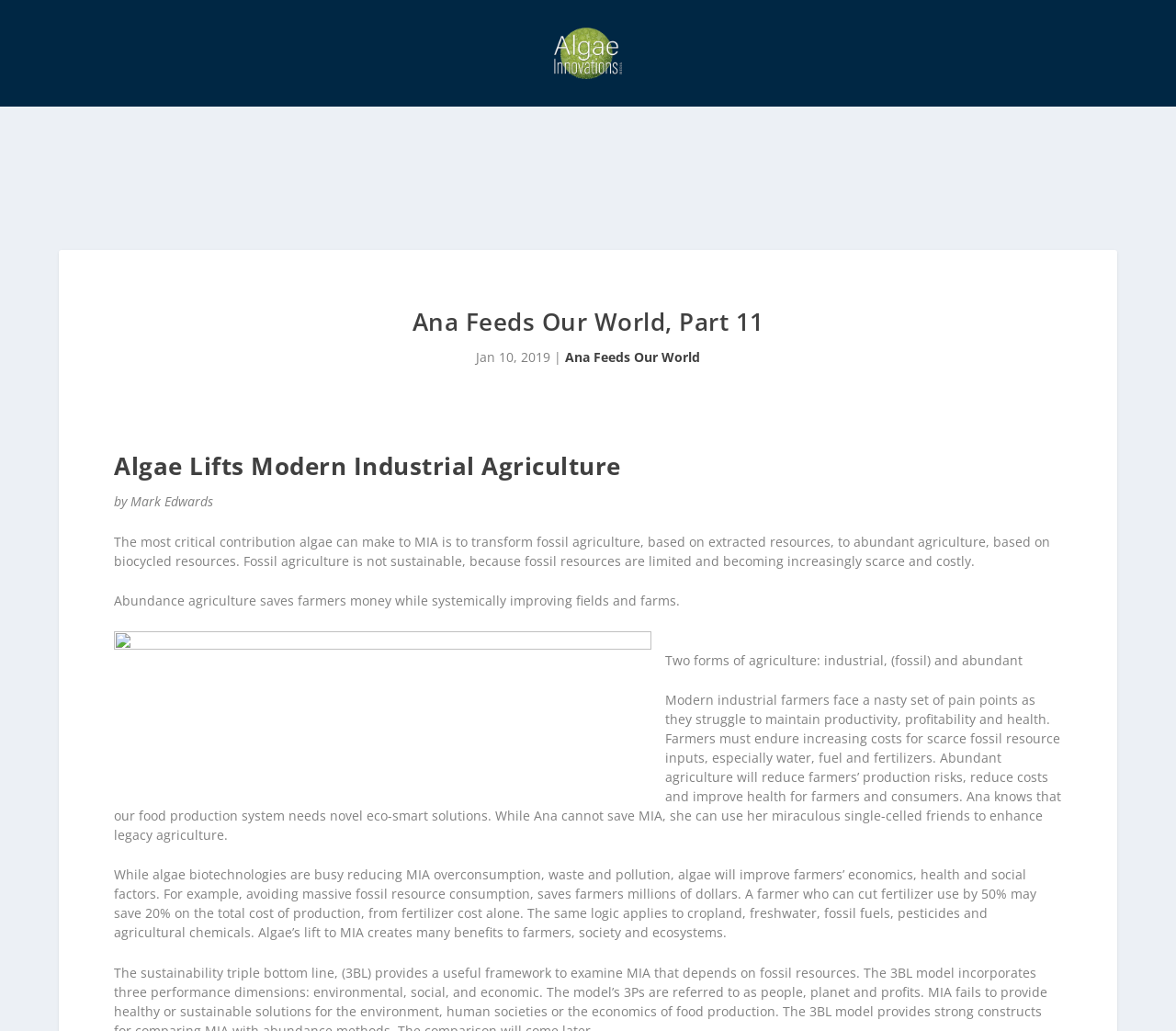Please examine the image and answer the question with a detailed explanation:
What is the date mentioned on the webpage?

I found the date 'Jan 10, 2019' on the webpage, which is located below the heading 'Ana Feeds Our World, Part 11' and above the text 'by Mark Edwards'.